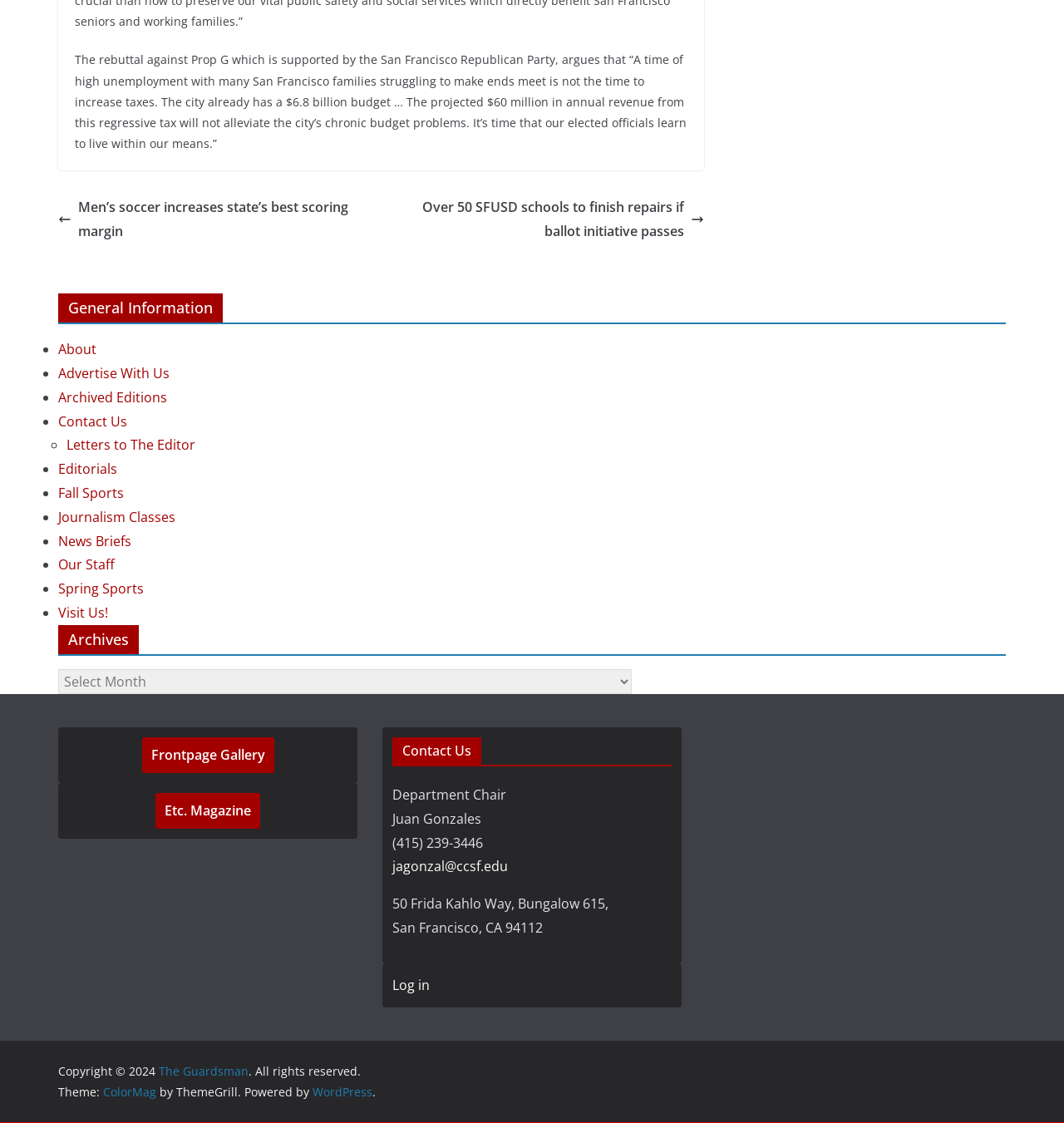Determine the bounding box coordinates for the clickable element required to fulfill the instruction: "Visit Men’s soccer page". Provide the coordinates as four float numbers between 0 and 1, i.e., [left, top, right, bottom].

[0.055, 0.174, 0.35, 0.217]